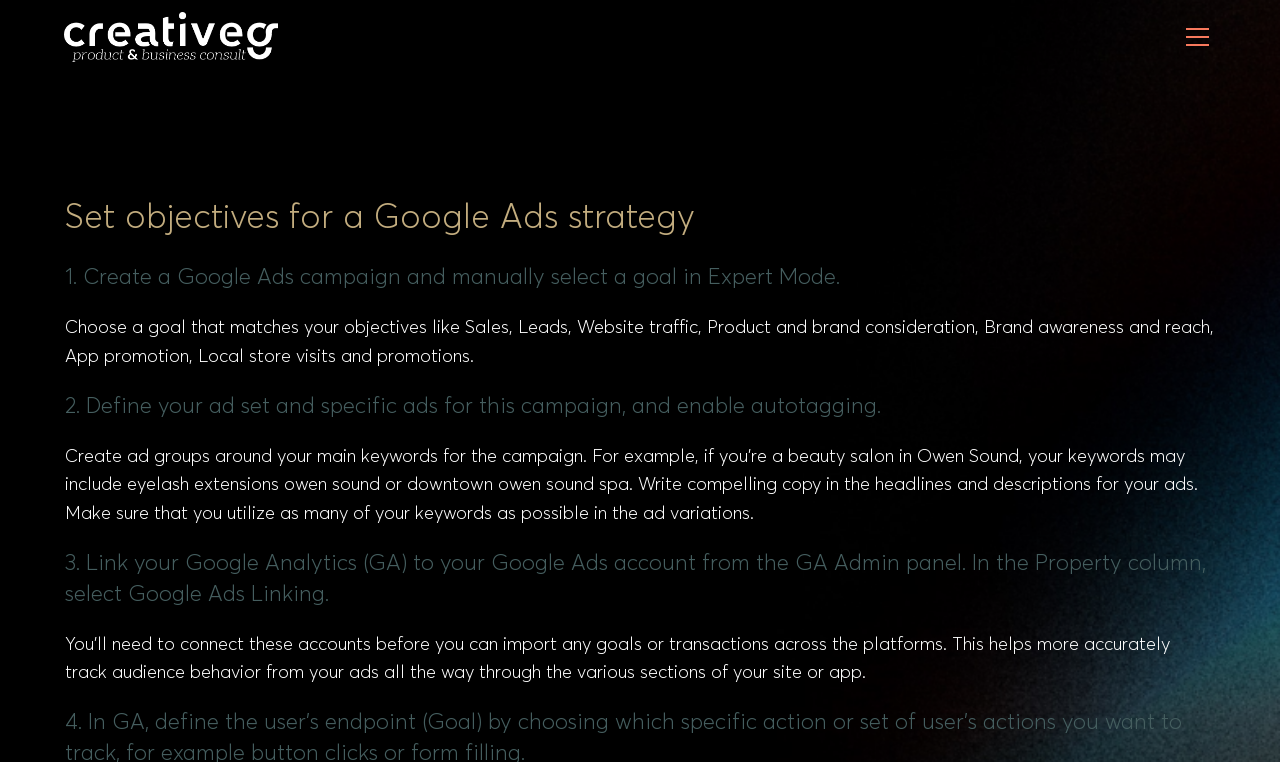Determine the bounding box coordinates of the UI element described below. Use the format (top-left x, top-left y, bottom-right x, bottom-right y) with floating point numbers between 0 and 1: alt="creativeG.gr"

[0.05, 0.036, 0.217, 0.06]